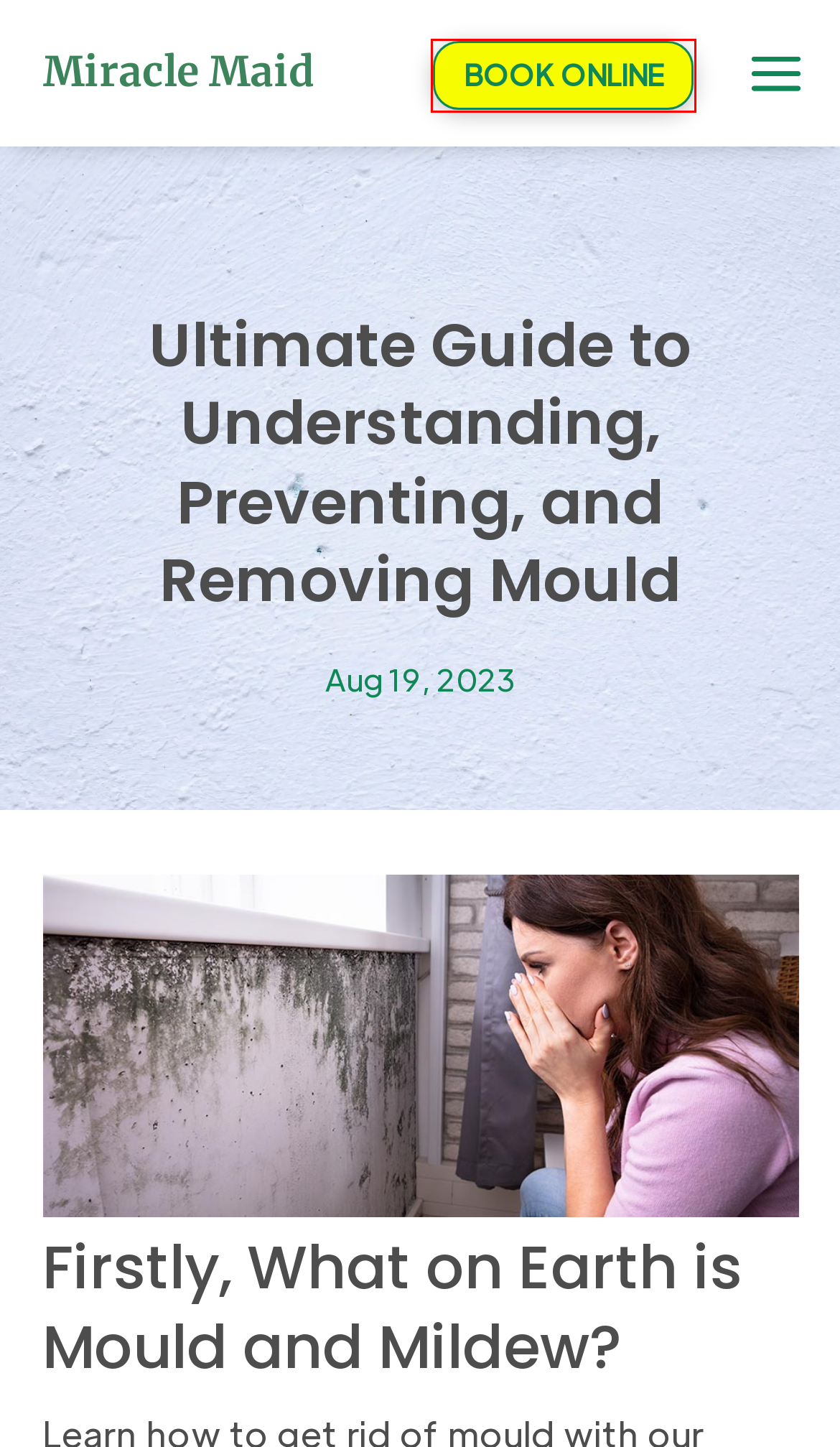Using the screenshot of a webpage with a red bounding box, pick the webpage description that most accurately represents the new webpage after the element inside the red box is clicked. Here are the candidates:
A. Regular Cleaning Service in Sydney - Miracle Maid
B. Book Now - Miracle Maid
C. Oven cleaning - Sydney, NSW - Miracle Maid
D. Privacy Policy - Miracle Maid
E. End of lease cleaning - Sydney, NSW - Miracle Maid
F. Terms and Conditions - Miracle Maid
G. Definitions - Sydney, NSW - Miracle Maid
H. Mould and your health - Better Health Channel

B